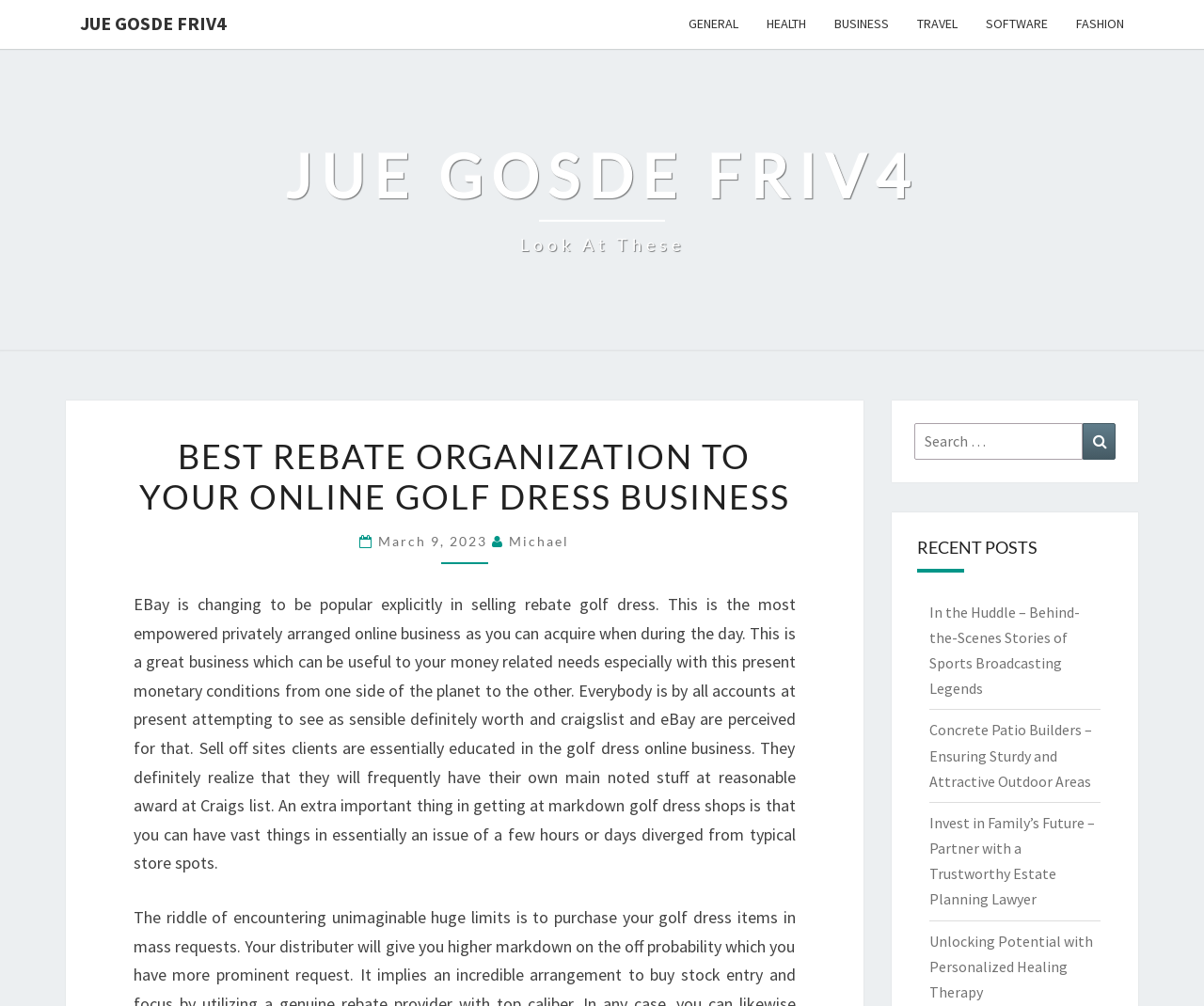Identify the bounding box coordinates of the HTML element based on this description: "Business".

[0.681, 0.0, 0.75, 0.048]